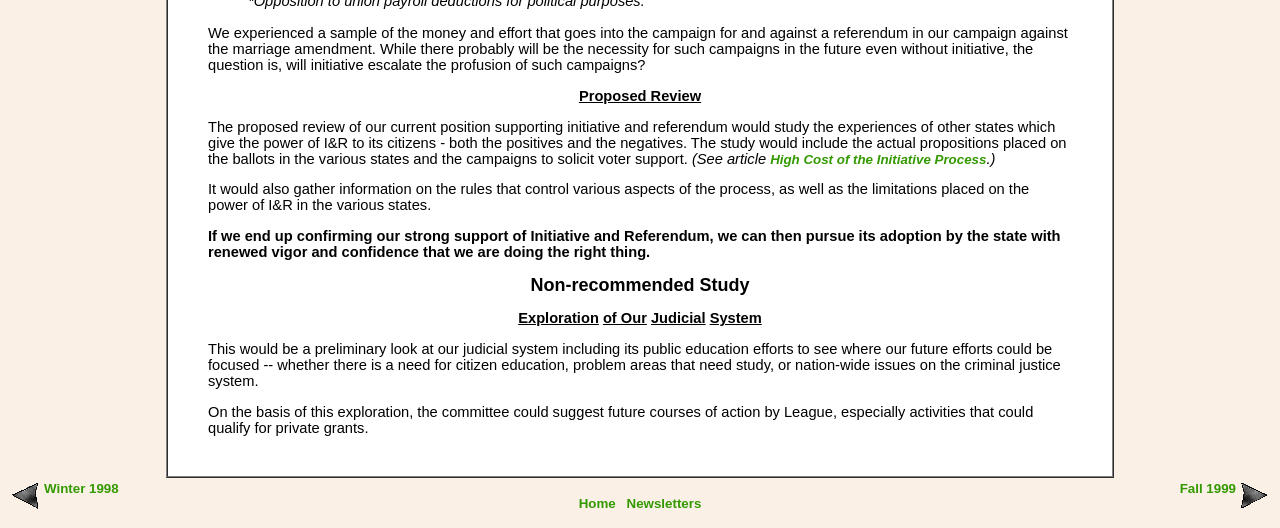Using the provided element description: "Dominican Month for Peace: Myanmar", determine the bounding box coordinates of the corresponding UI element in the screenshot.

None